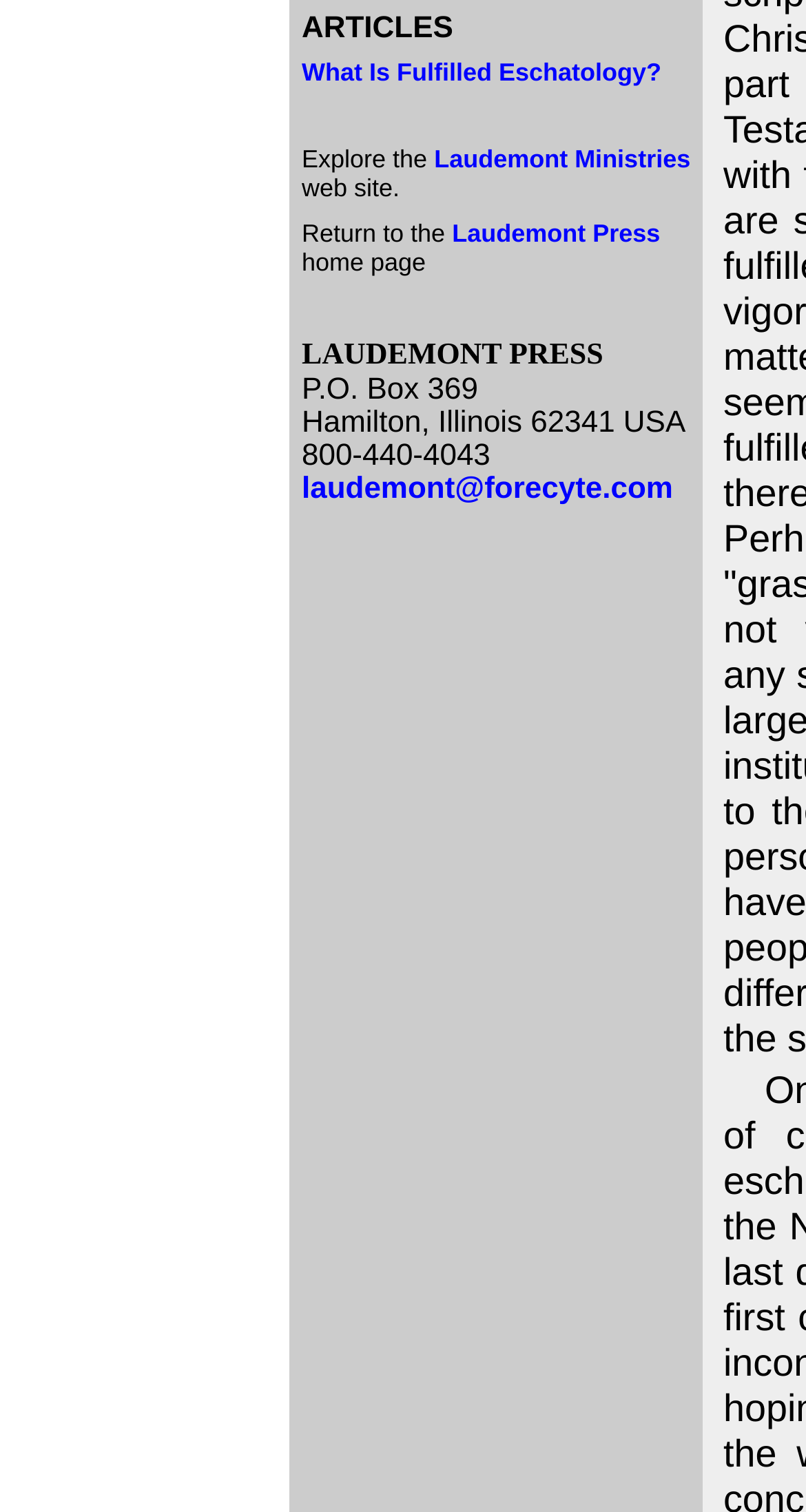Find and provide the bounding box coordinates for the UI element described with: "What Is Fulfilled Eschatology?".

[0.374, 0.038, 0.821, 0.057]